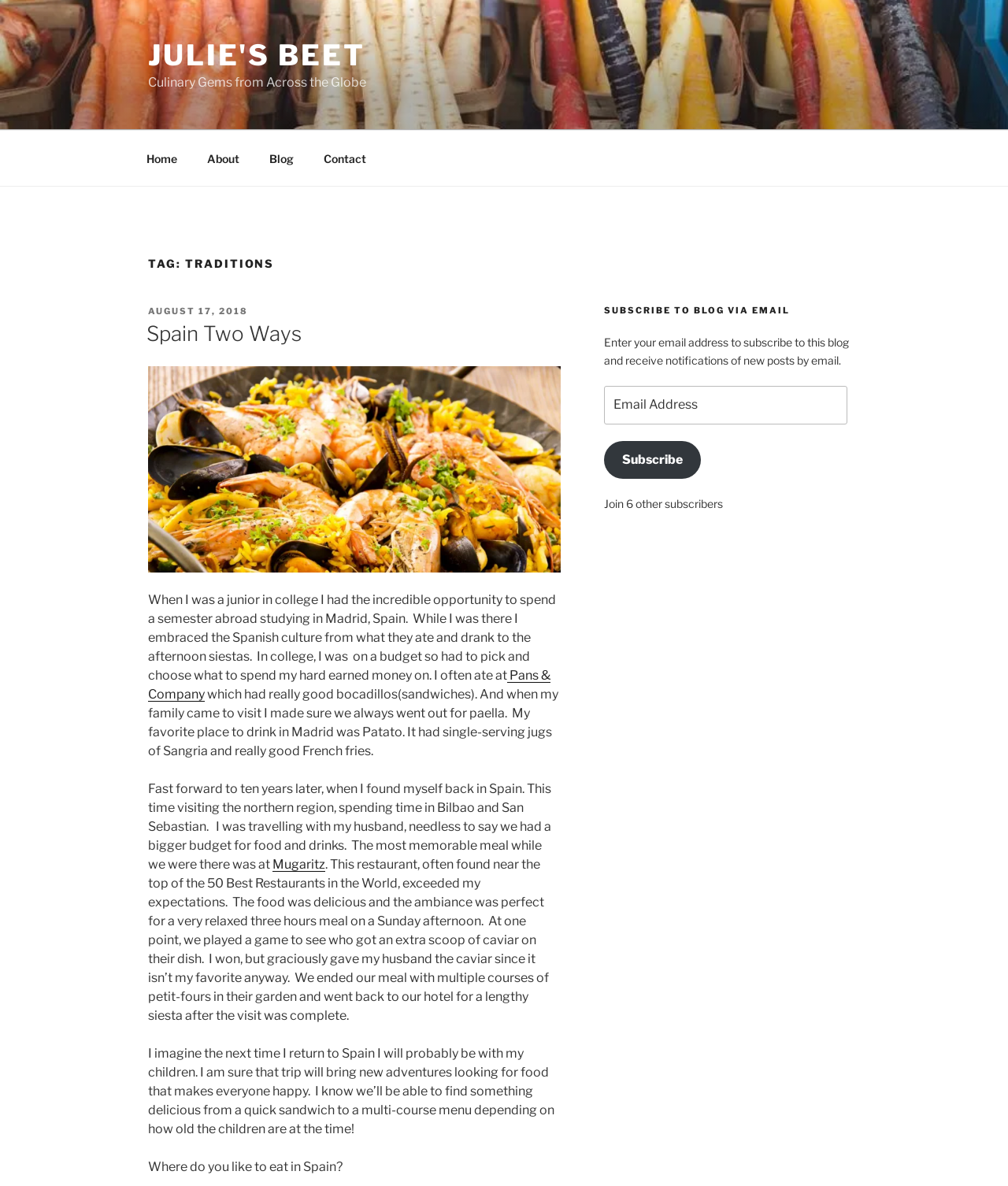Identify the bounding box coordinates of the clickable region required to complete the instruction: "Click on the 'Home' link". The coordinates should be given as four float numbers within the range of 0 and 1, i.e., [left, top, right, bottom].

[0.131, 0.117, 0.189, 0.15]